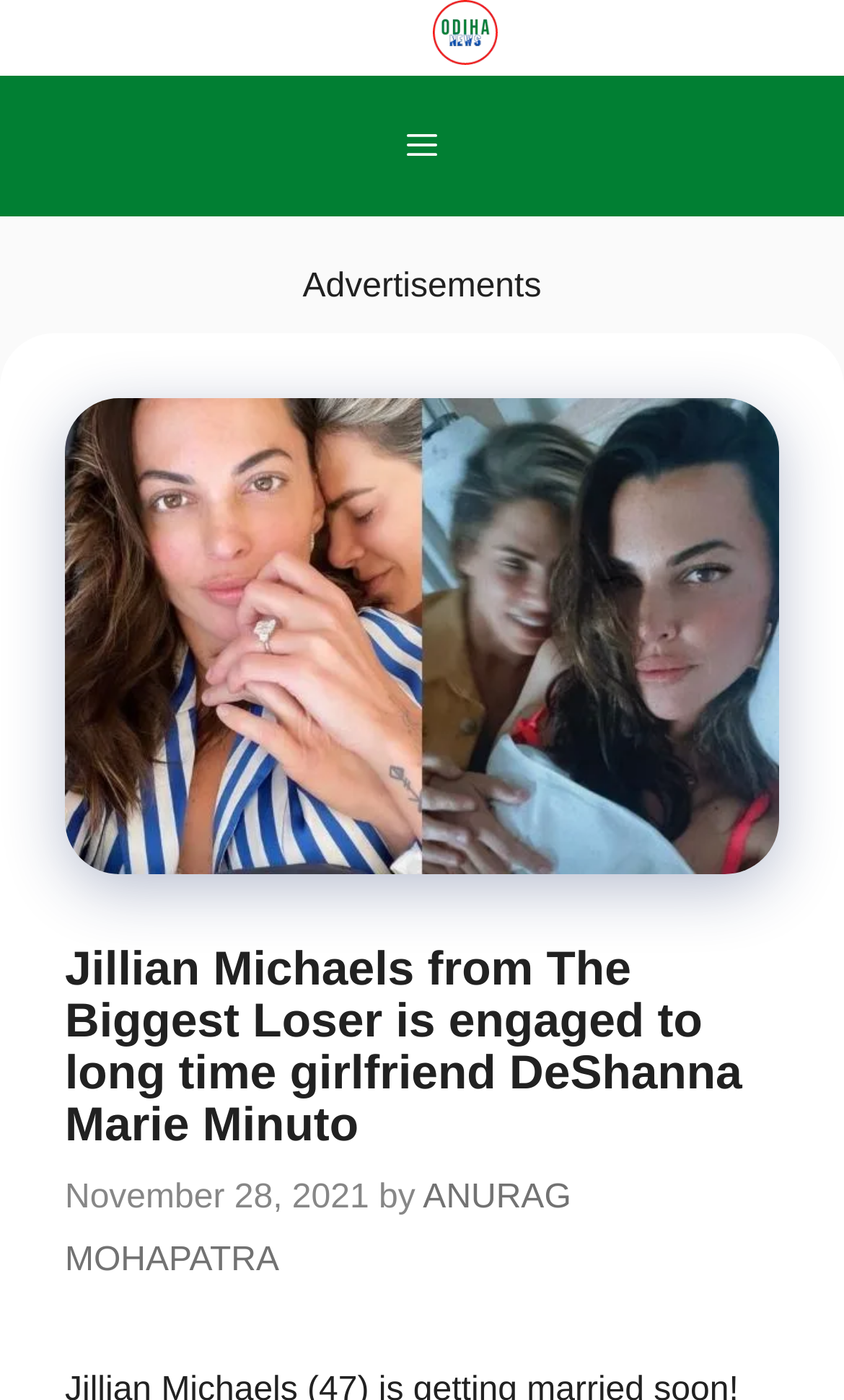Can you locate the main headline on this webpage and provide its text content?

Jillian Michaels from The Biggest Loser is engaged to long time girlfriend DeShanna Marie Minuto